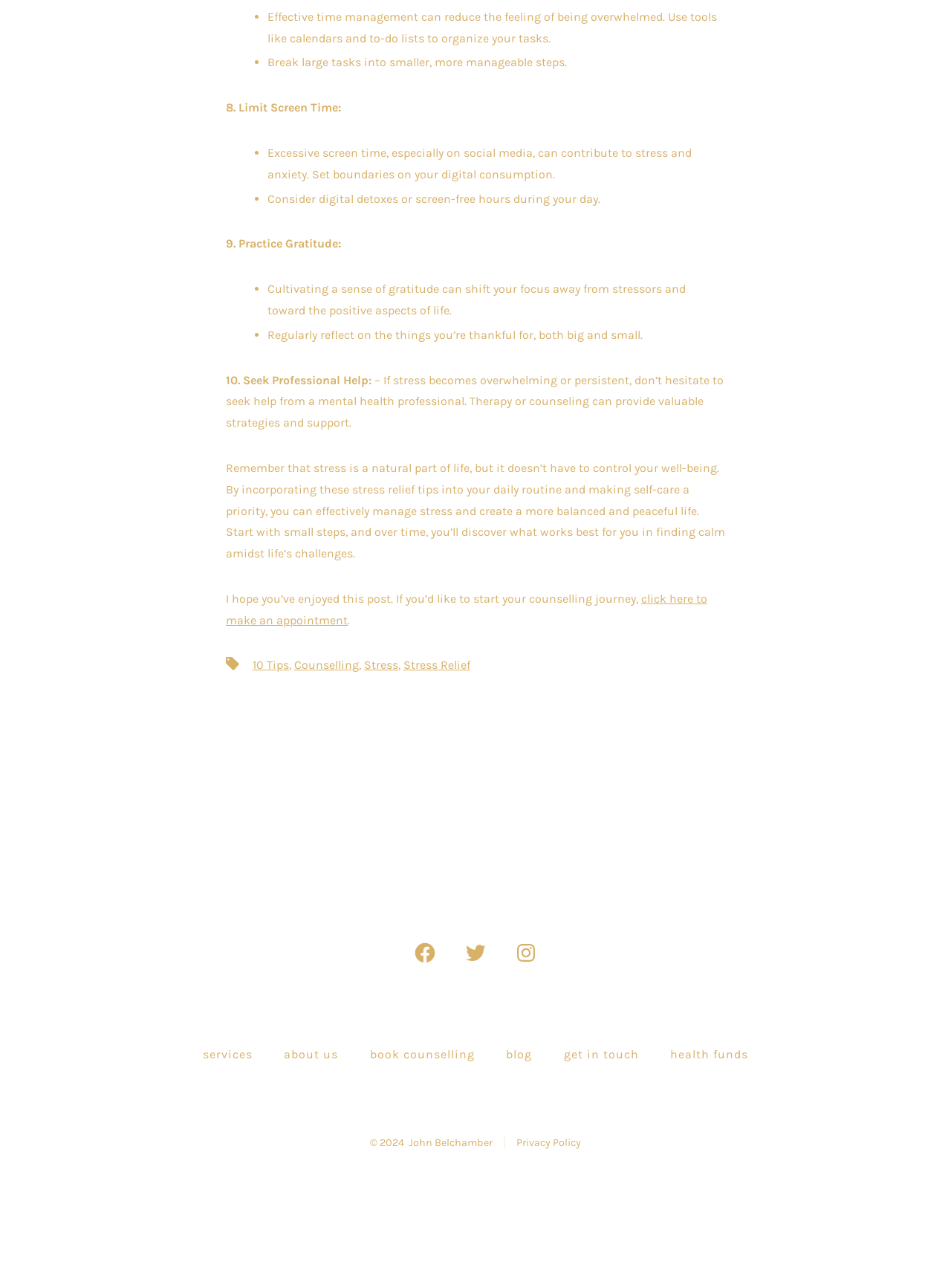What is the purpose of the link 'click here to make an appointment'?
Offer a detailed and full explanation in response to the question.

The link 'click here to make an appointment' is located near the text 'If you’d like to start your counselling journey', suggesting that the purpose of the link is to allow users to book a counselling session or appointment.